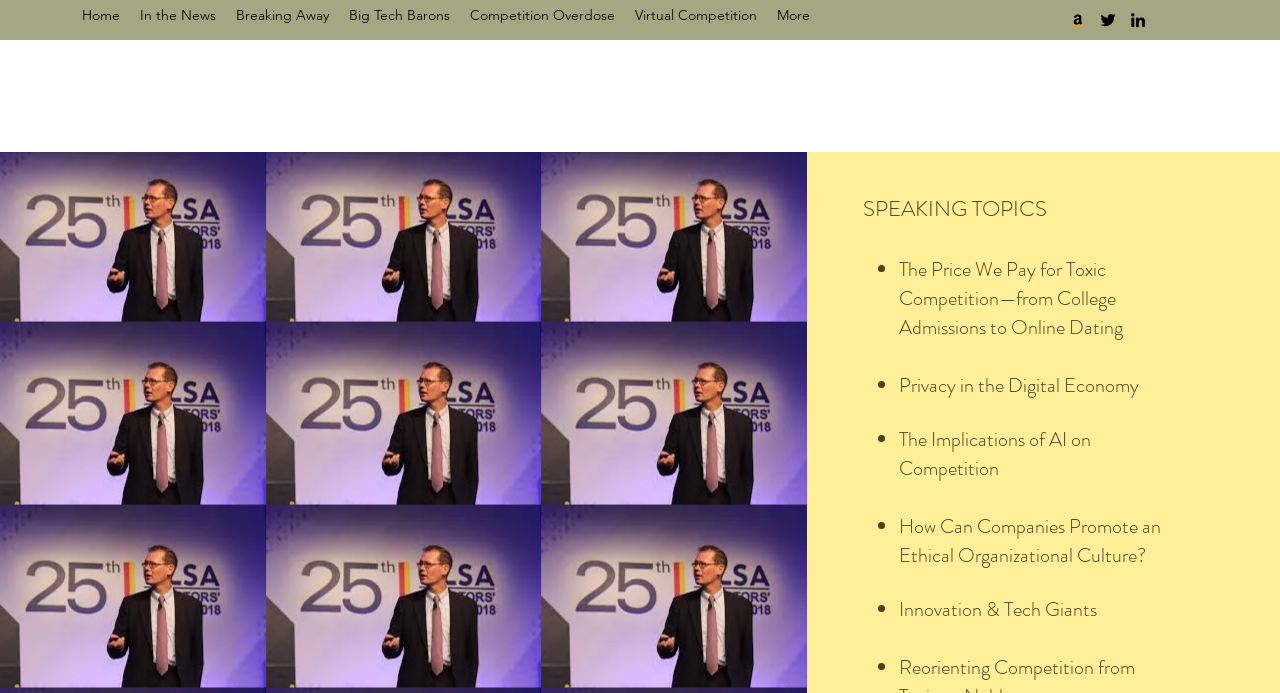Please provide the bounding box coordinates for the element that needs to be clicked to perform the instruction: "Enter a keyword or product code in the search box". The coordinates must consist of four float numbers between 0 and 1, formatted as [left, top, right, bottom].

None